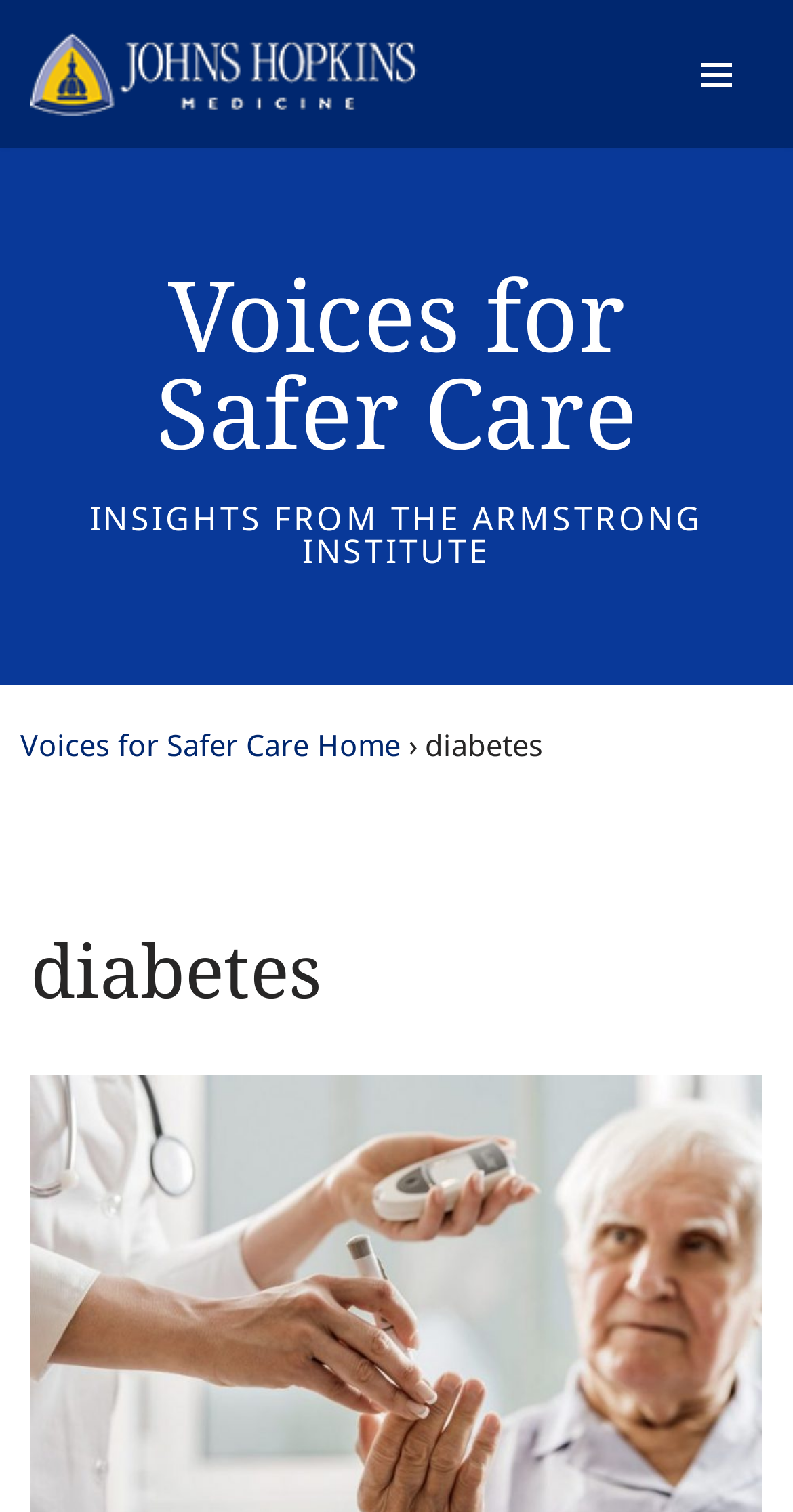Extract the bounding box coordinates of the UI element described: "Navigation Menu". Provide the coordinates in the format [left, top, right, bottom] with values ranging from 0 to 1.

[0.846, 0.028, 0.962, 0.071]